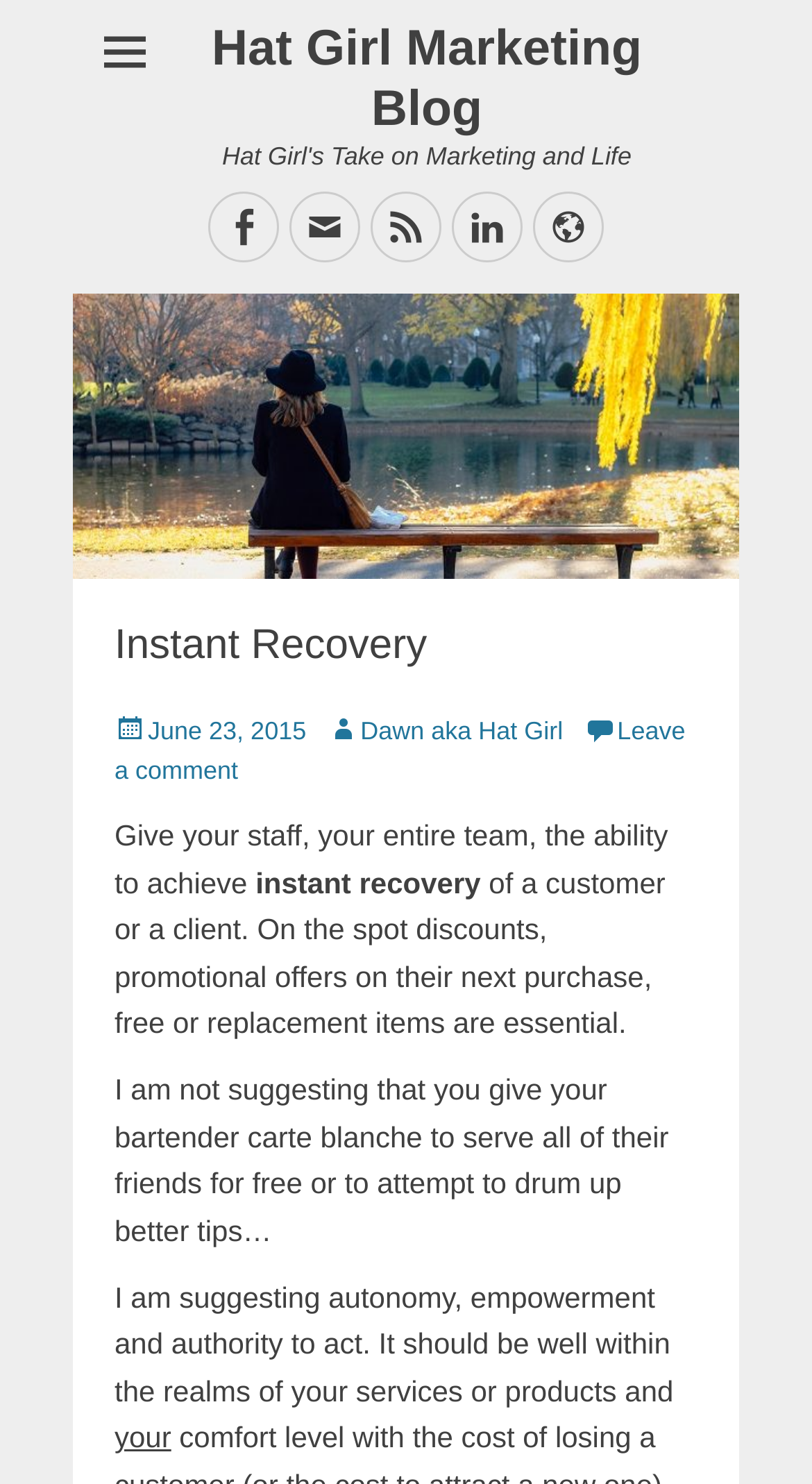Specify the bounding box coordinates for the region that must be clicked to perform the given instruction: "Contact via Email".

[0.356, 0.129, 0.444, 0.177]